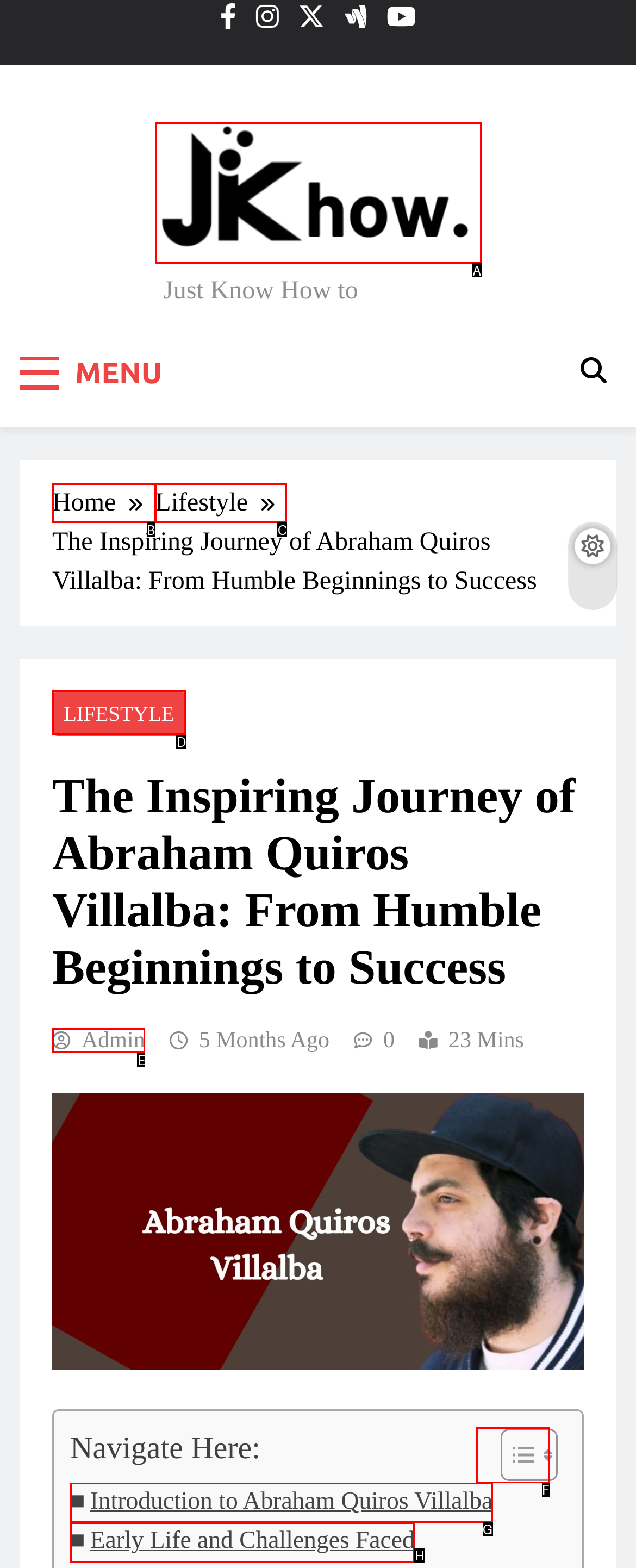Tell me which option best matches the description: Michael Riley
Answer with the option's letter from the given choices directly.

None